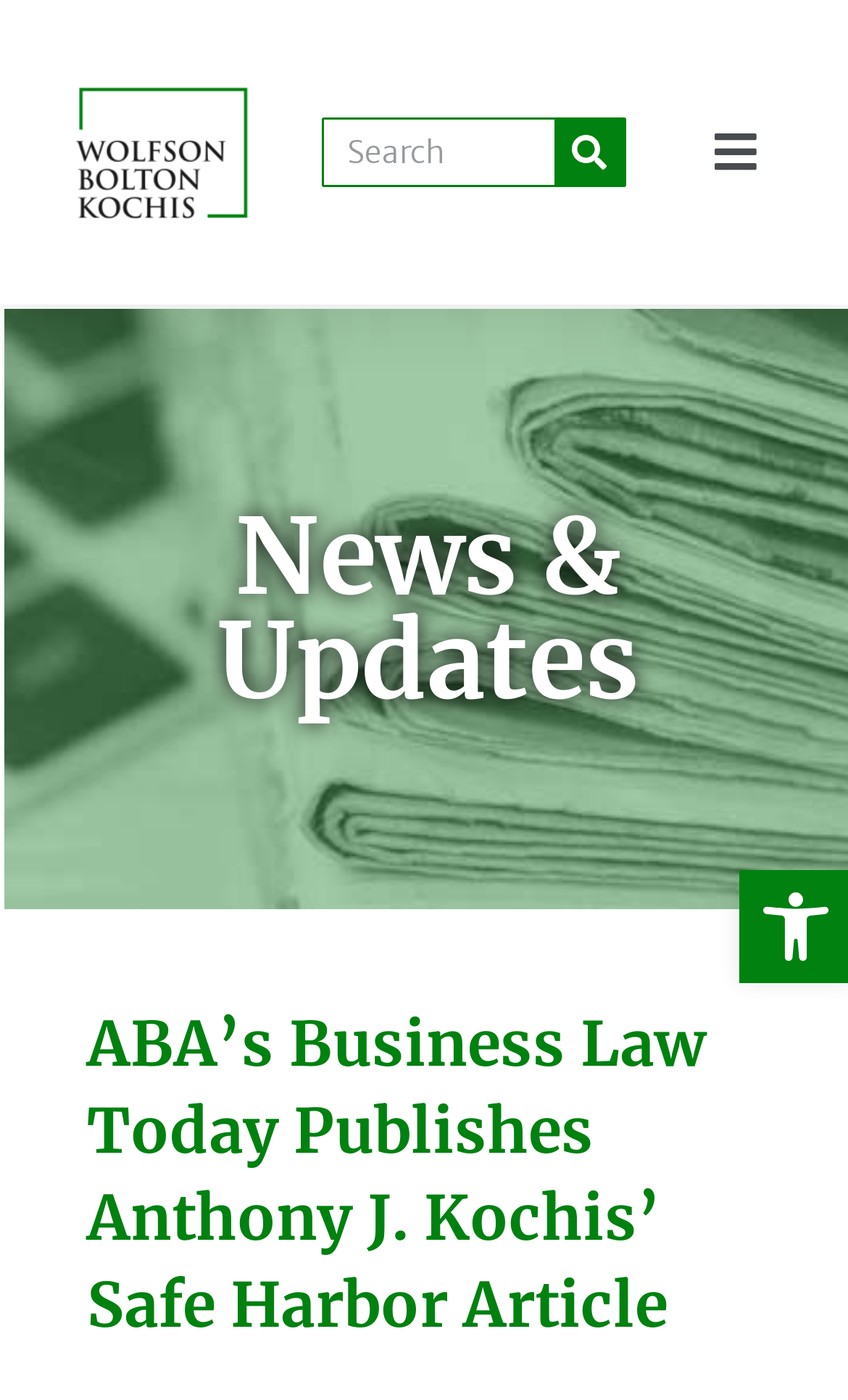What is the function of the search box?
Use the image to give a comprehensive and detailed response to the question.

I found the search box by looking at the searchbox element with the description 'Search' and bounding box coordinates [0.382, 0.085, 0.654, 0.132]. The search box is likely used to search for content on the webpage since it is a common function of search boxes.